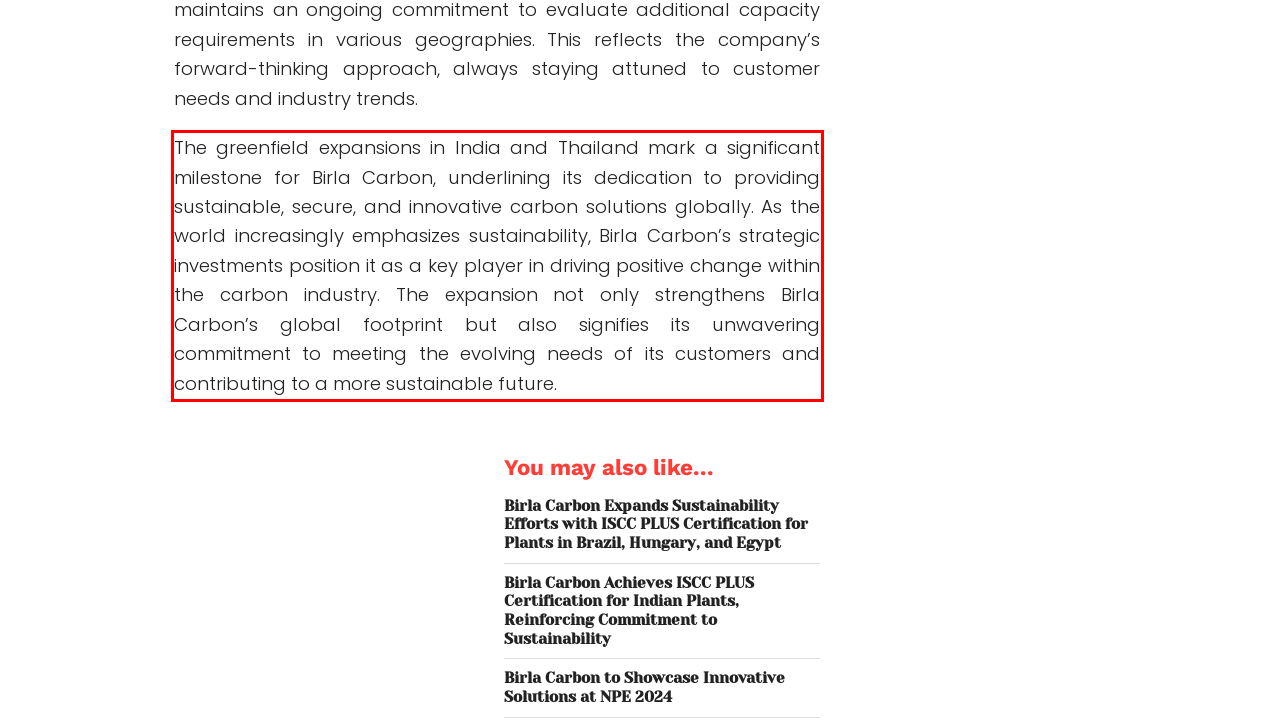Using the provided webpage screenshot, identify and read the text within the red rectangle bounding box.

The greenfield expansions in India and Thailand mark a significant milestone for Birla Carbon, underlining its dedication to providing sustainable, secure, and innovative carbon solutions globally. As the world increasingly emphasizes sustainability, Birla Carbon’s strategic investments position it as a key player in driving positive change within the carbon industry. The expansion not only strengthens Birla Carbon’s global footprint but also signifies its unwavering commitment to meeting the evolving needs of its customers and contributing to a more sustainable future.